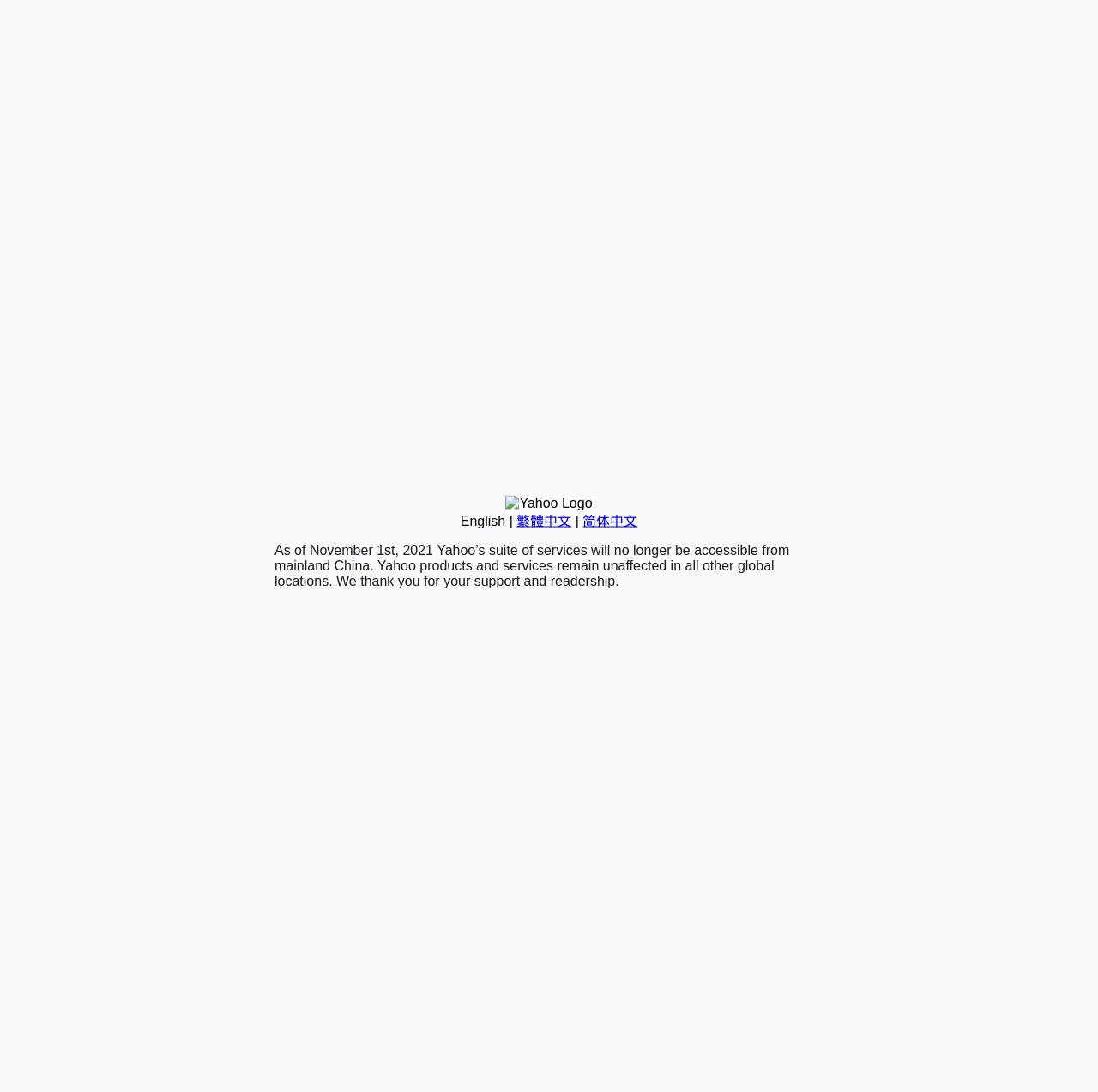Using the element description: "English", determine the bounding box coordinates for the specified UI element. The coordinates should be four float numbers between 0 and 1, [left, top, right, bottom].

[0.419, 0.47, 0.46, 0.484]